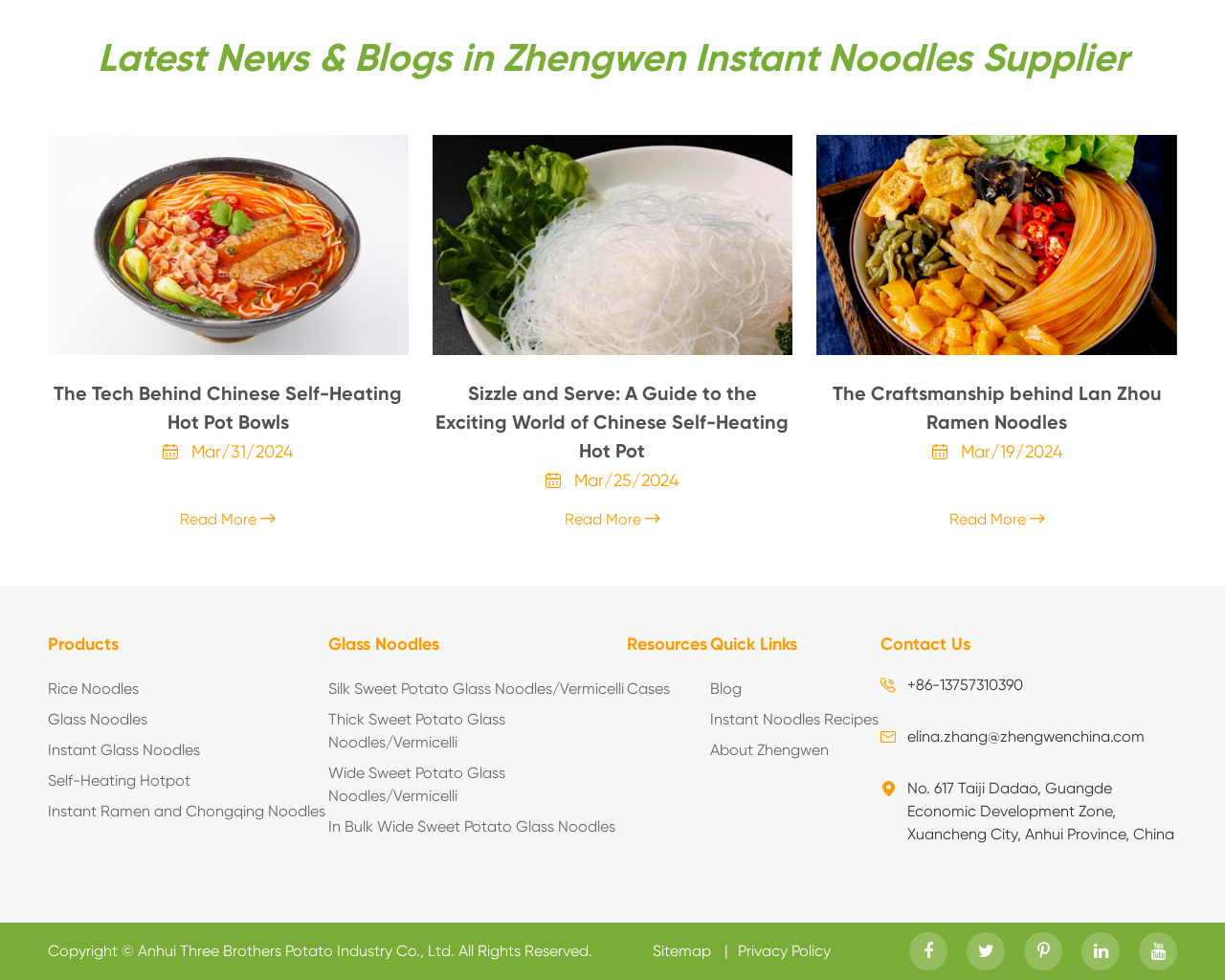Please indicate the bounding box coordinates of the element's region to be clicked to achieve the instruction: "Explore the products offered by Zhengwen". Provide the coordinates as four float numbers between 0 and 1, i.e., [left, top, right, bottom].

[0.039, 0.646, 0.097, 0.668]